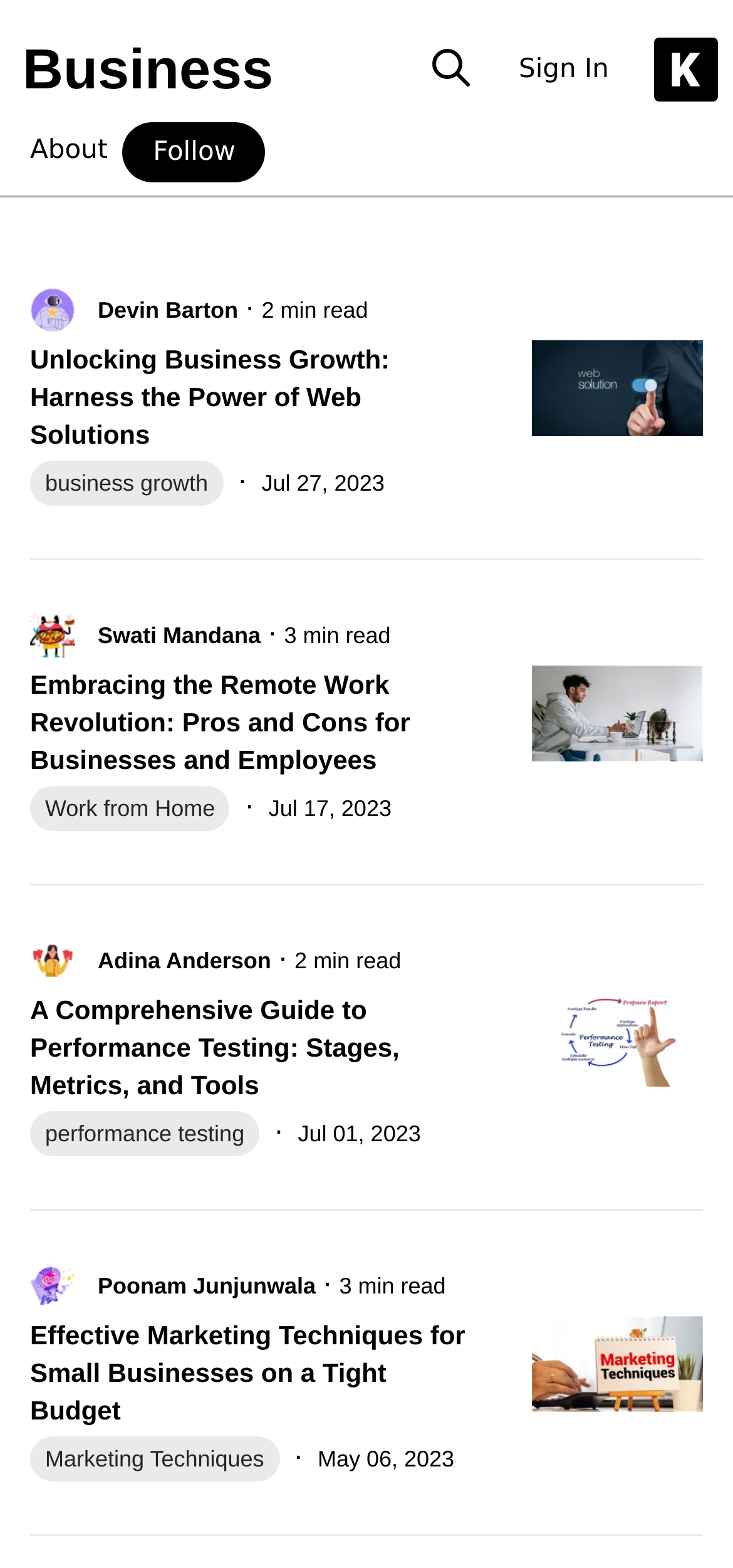Construct a thorough caption encompassing all aspects of the webpage.

This webpage is focused on building successful businesses across various industries. At the top, there is a prominent link to "Sign In" and another link with an image, both positioned on the right side of the page. Below these links, there are several navigation links, including "Business" and "About", situated on the left side of the page.

The main content of the webpage is divided into several sections, each featuring a heading, a brief description, and an image. There are five sections in total, each with a similar layout. The headings of these sections are "Unlocking Business Growth: Harness the Power of Web Solutions", "Embracing the Remote Work Revolution: Pros and Cons for Businesses and Employees", "A Comprehensive Guide to Performance Testing: Stages, Metrics, and Tools", and "Effective Marketing Techniques for Small Businesses on a Tight Budget".

Each section has a heading, followed by a brief description, and an image. The headings are in a larger font size and are positioned on the left side of the page. The descriptions are in a smaller font size and are positioned below the headings. The images are positioned on the right side of the page, adjacent to the descriptions.

There are also links to the authors of each section, accompanied by a small image of a person, and a "min read" indicator, which suggests the estimated time required to read the content. The links to the authors are positioned below the headings, and the "min read" indicators are positioned next to the links.

The webpage has a clean and organized layout, making it easy to navigate and read. The use of headings, images, and brief descriptions helps to break up the content and make it more engaging.